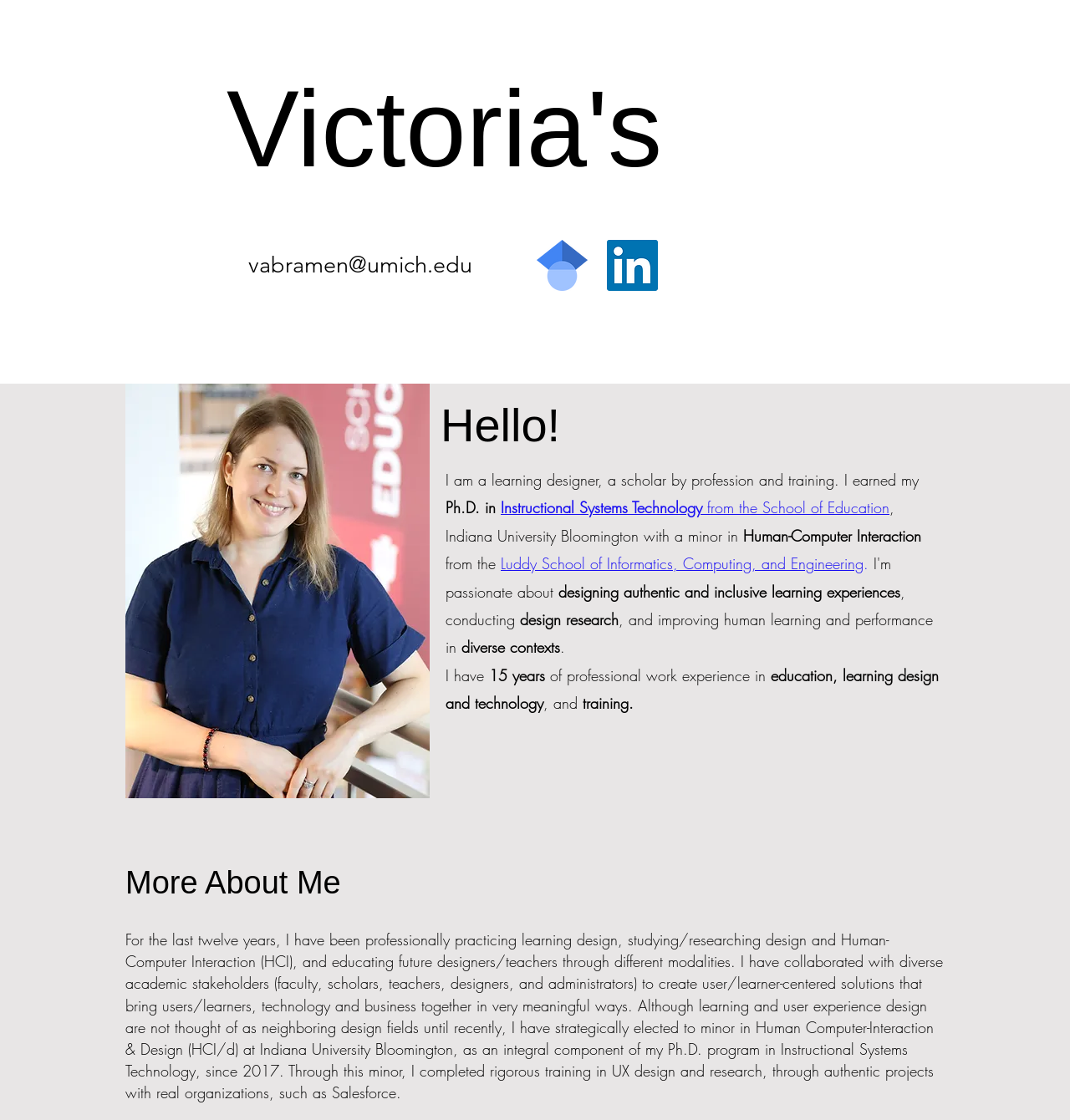Find the bounding box coordinates of the element to click in order to complete the given instruction: "View Victoria's Google Scholar profile."

[0.502, 0.214, 0.549, 0.26]